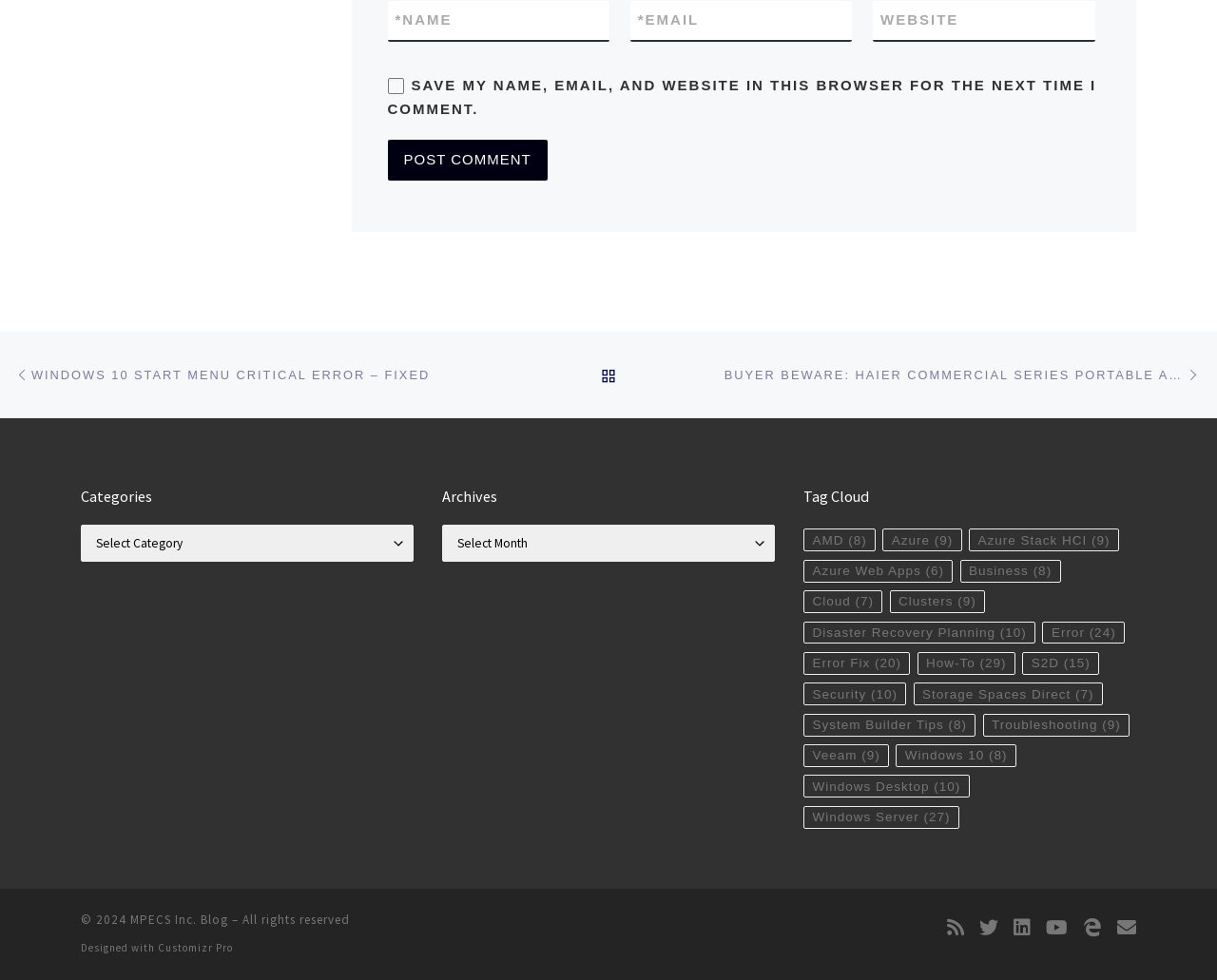What is the name of the company mentioned in the footer?
Please provide a single word or phrase based on the screenshot.

MPECS Inc.